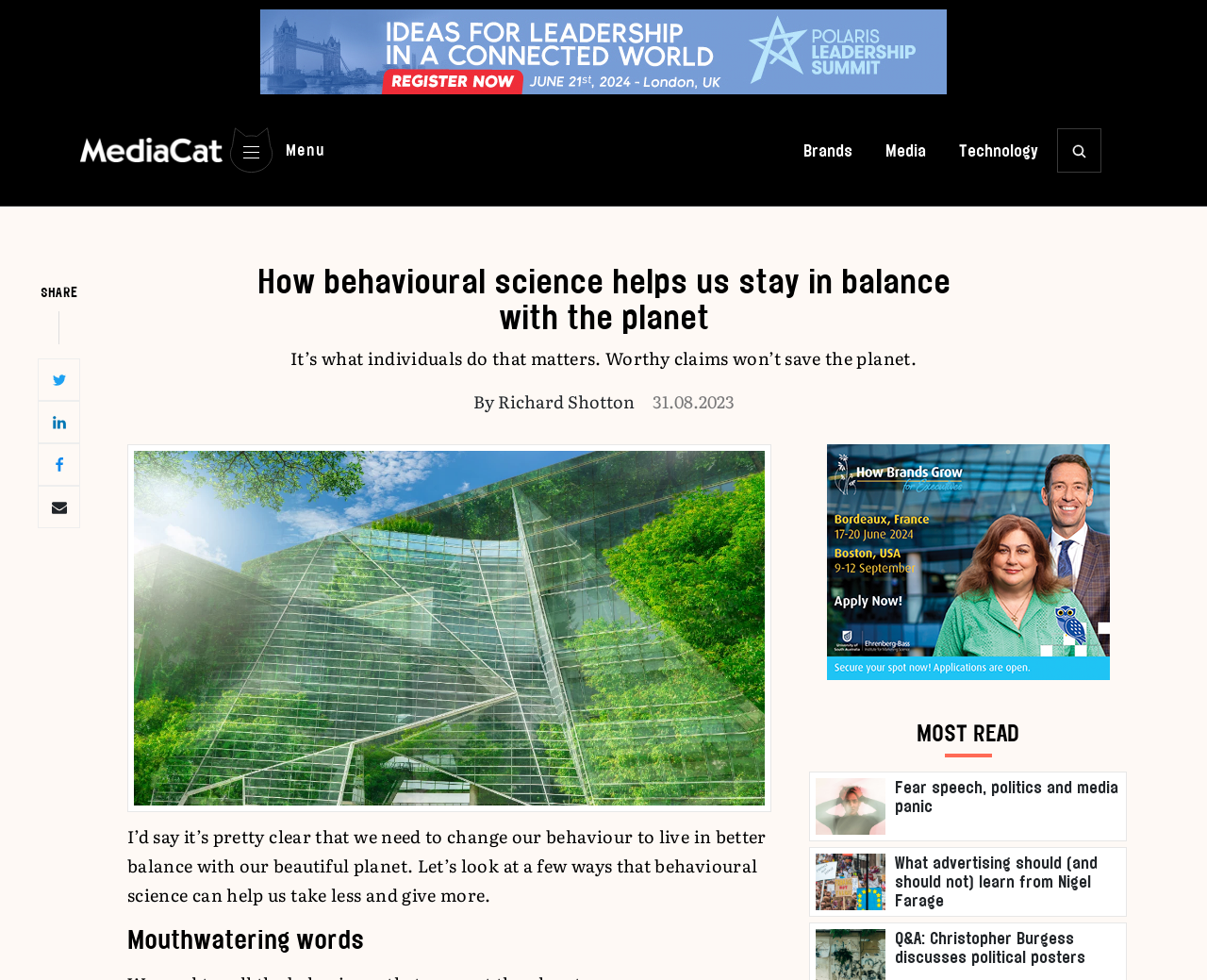Generate a comprehensive description of the webpage.

This webpage is about an article discussing the importance of individual actions in saving the planet, with a focus on behavioral science. At the top, there is a navigation menu with links to "MediaCat", "Brands", "Media", and "Technology". To the right of the navigation menu, there is a button with a menu icon. 

Below the navigation menu, there is a heading that reads "How behavioural science helps us stay in balance with the planet". Underneath this heading, there is a subheading that states "It’s what individuals do that matters. Worthy claims won’t save the planet." The author of the article, Richard Shotton, is credited below the subheading, along with the date of publication, August 31, 2023.

The main content of the article starts below the author information, with a paragraph discussing the need for behavioral change to live in balance with the planet. The article is divided into sections, with headings such as "Mouthwatering words". 

On the right side of the page, there are two advertisements, one above the other. Below the main article content, there is a section titled "MOST READ" with links to other articles, including "Fear speech, politics and media panic" and "What advertising should (and should not) learn from Nigel Farage". Each of these links has a corresponding image.

At the top left of the page, there is a "SHARE" button with links to share the article on Twitter, LinkedIn, Facebook, and via email. Each of these links has a corresponding icon.